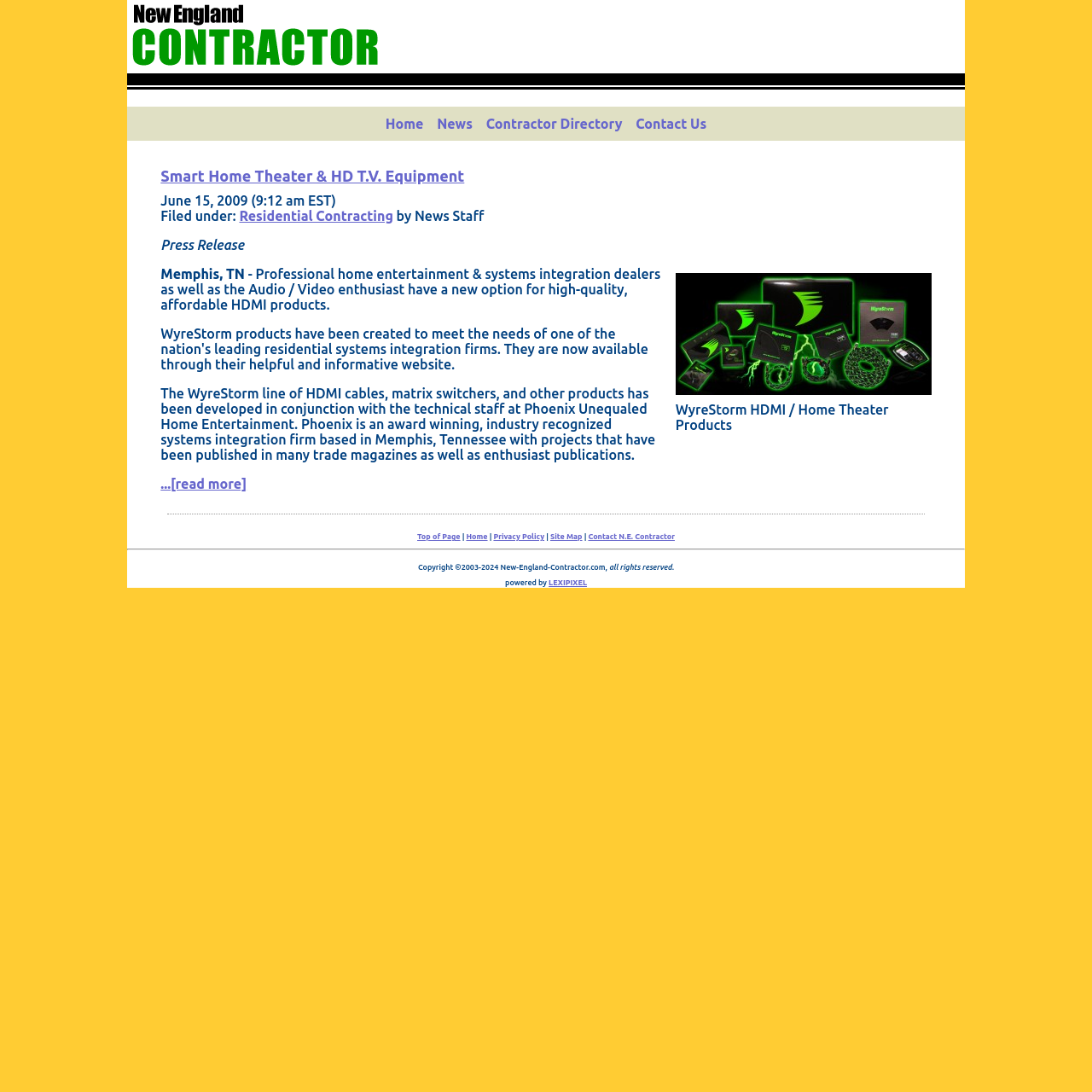Use a single word or phrase to answer the question: 
What is the name of the website?

New England Contractor